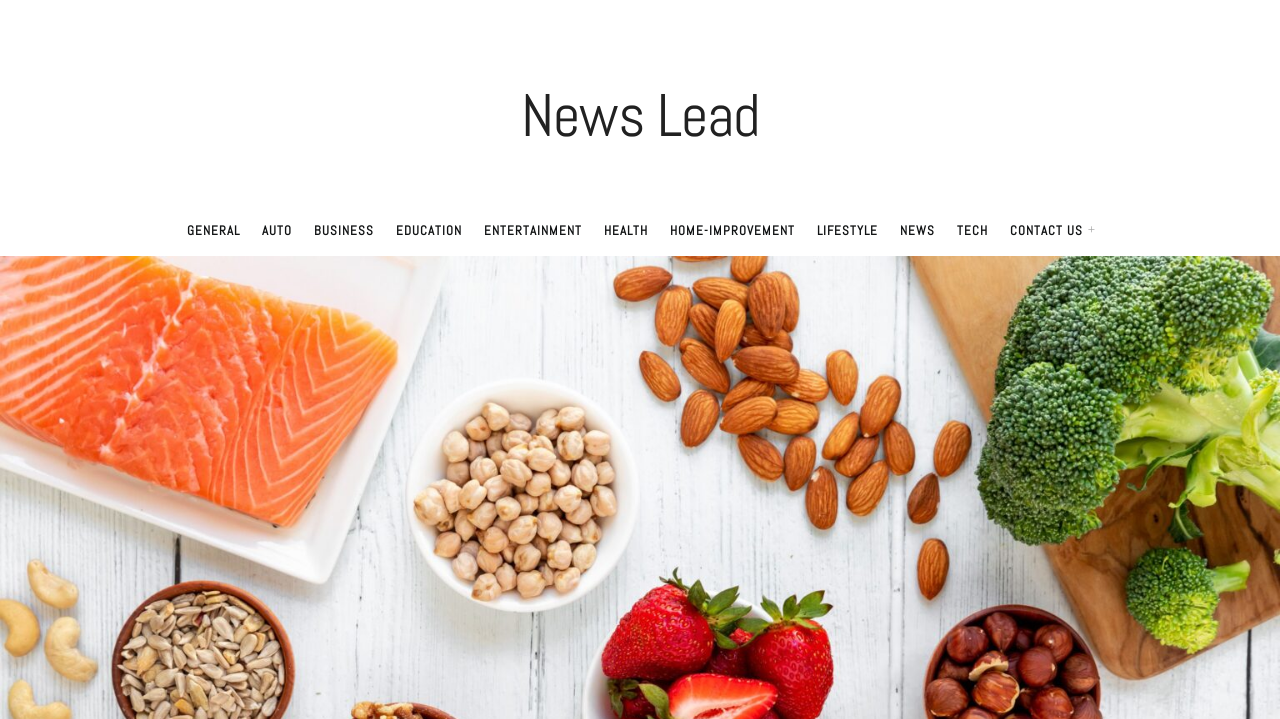Identify the bounding box coordinates of the clickable region required to complete the instruction: "visit health section". The coordinates should be given as four float numbers within the range of 0 and 1, i.e., [left, top, right, bottom].

[0.472, 0.287, 0.506, 0.356]